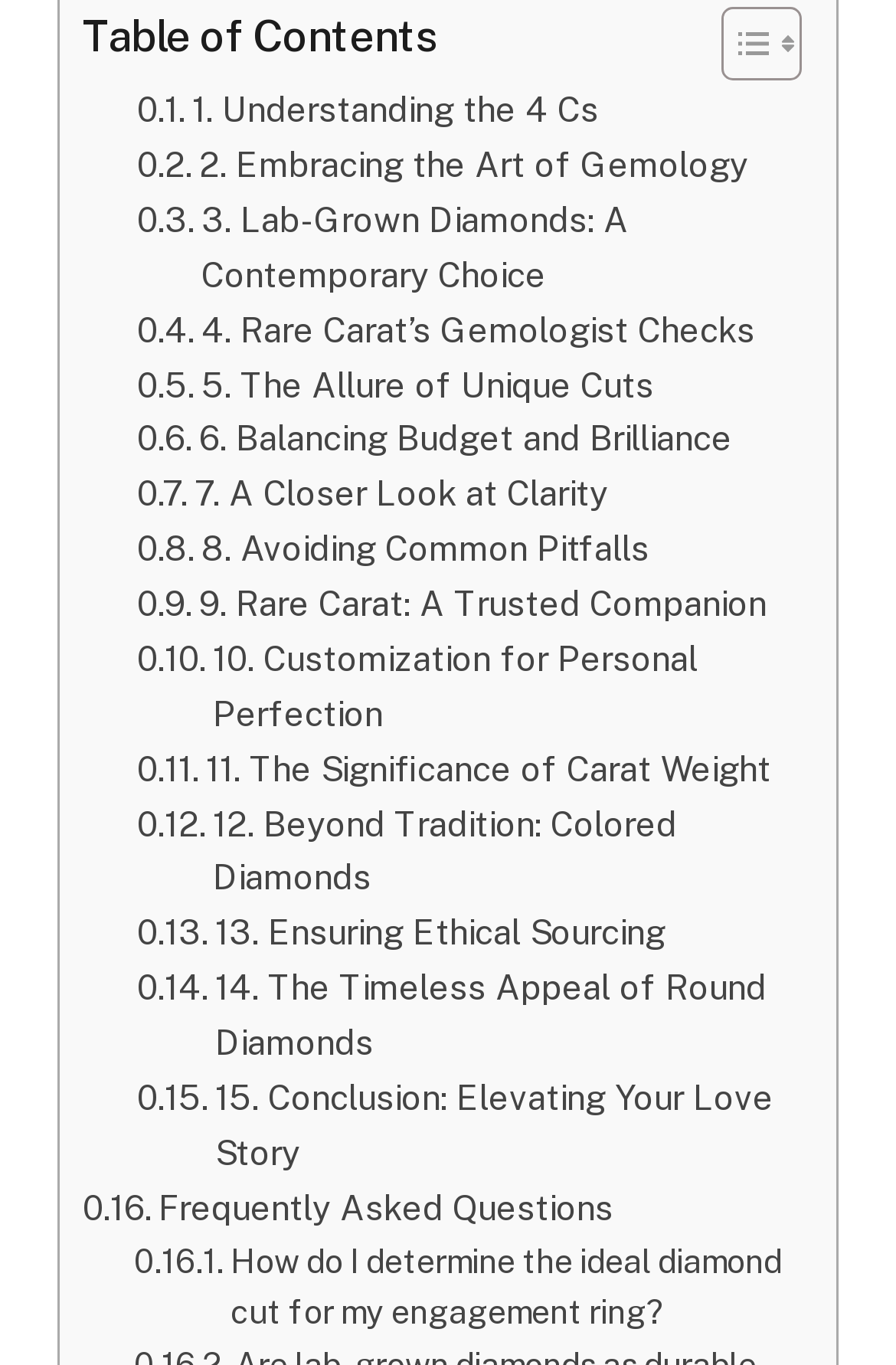Determine the bounding box coordinates of the target area to click to execute the following instruction: "Learn about determining the ideal diamond cut."

[0.15, 0.905, 0.882, 0.981]